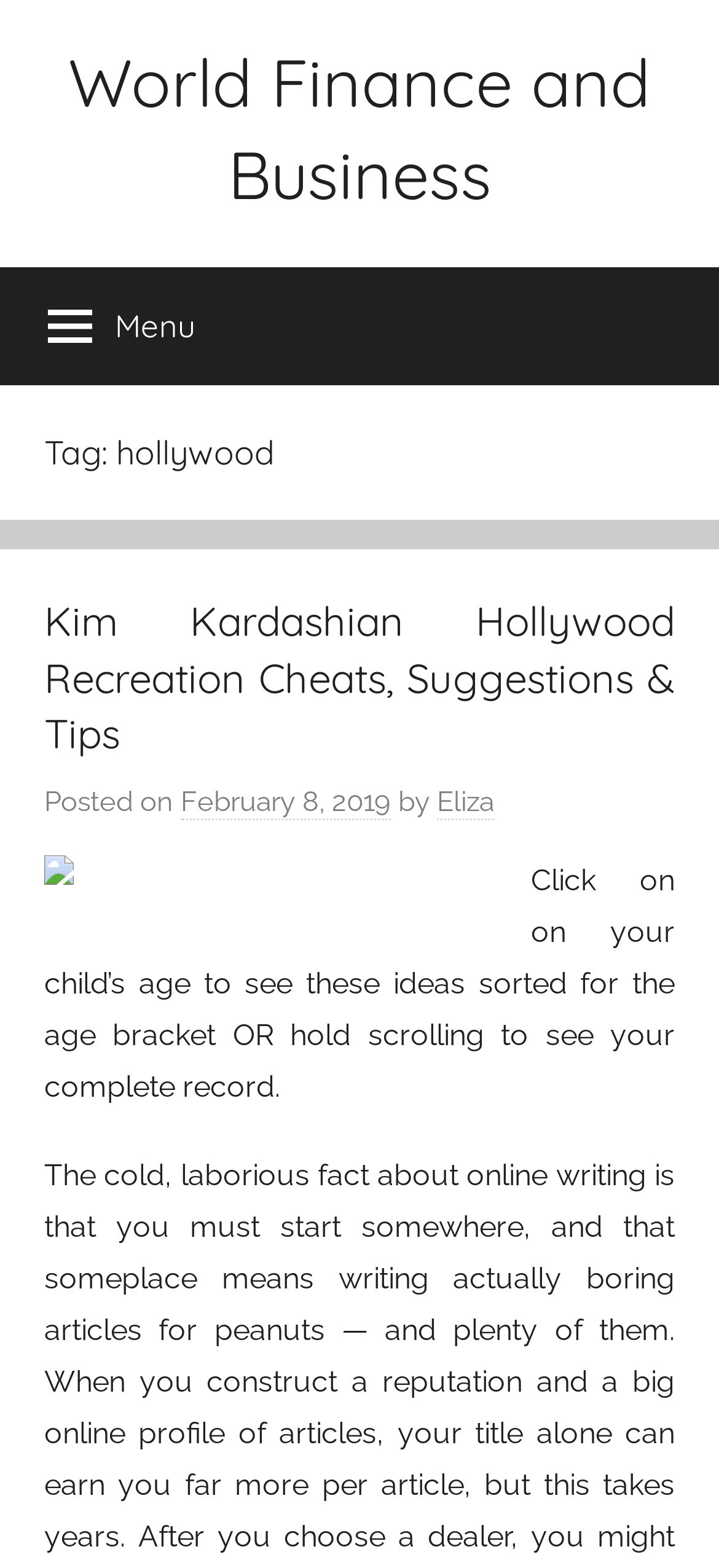Who is the author of the current article?
Relying on the image, give a concise answer in one word or a brief phrase.

Eliza